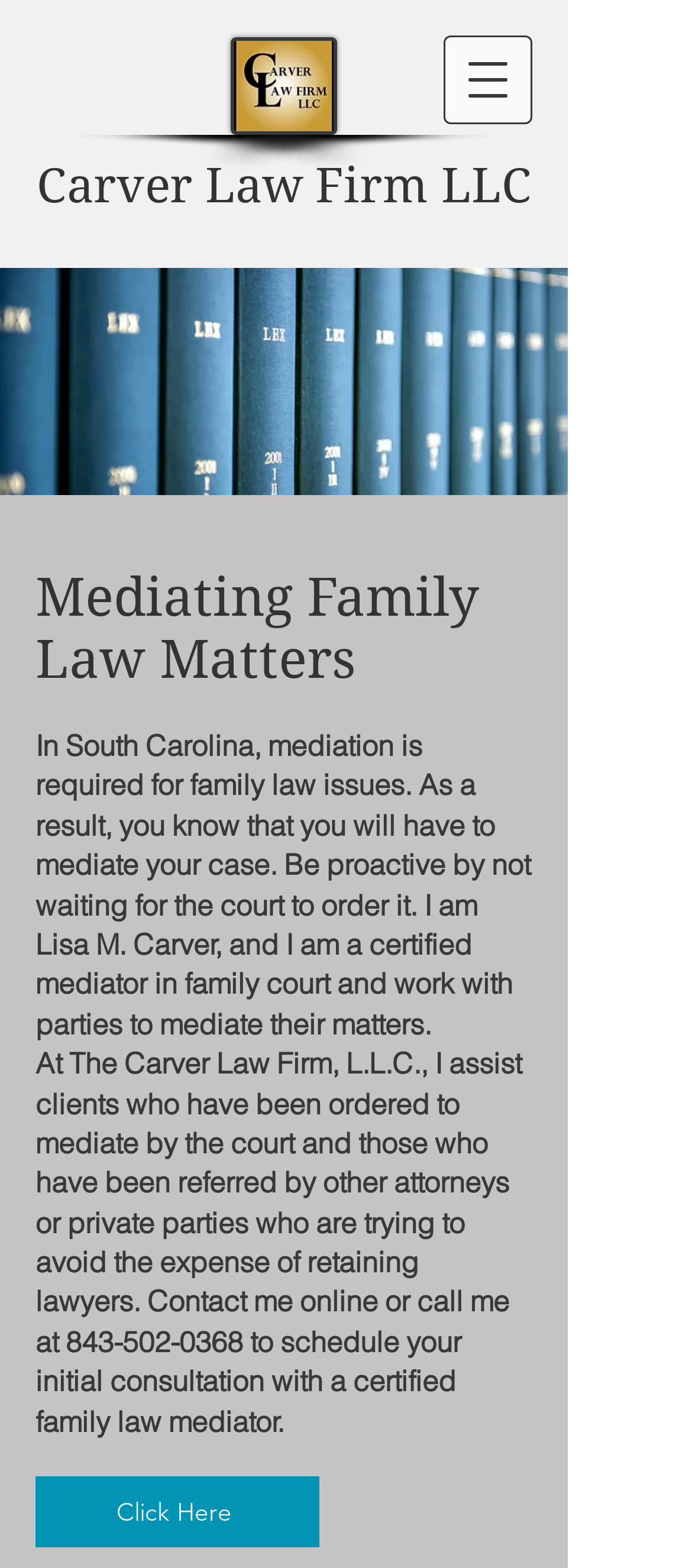Provide a single word or phrase answer to the question: 
What is the purpose of mediation in family law issues?

Required by the court